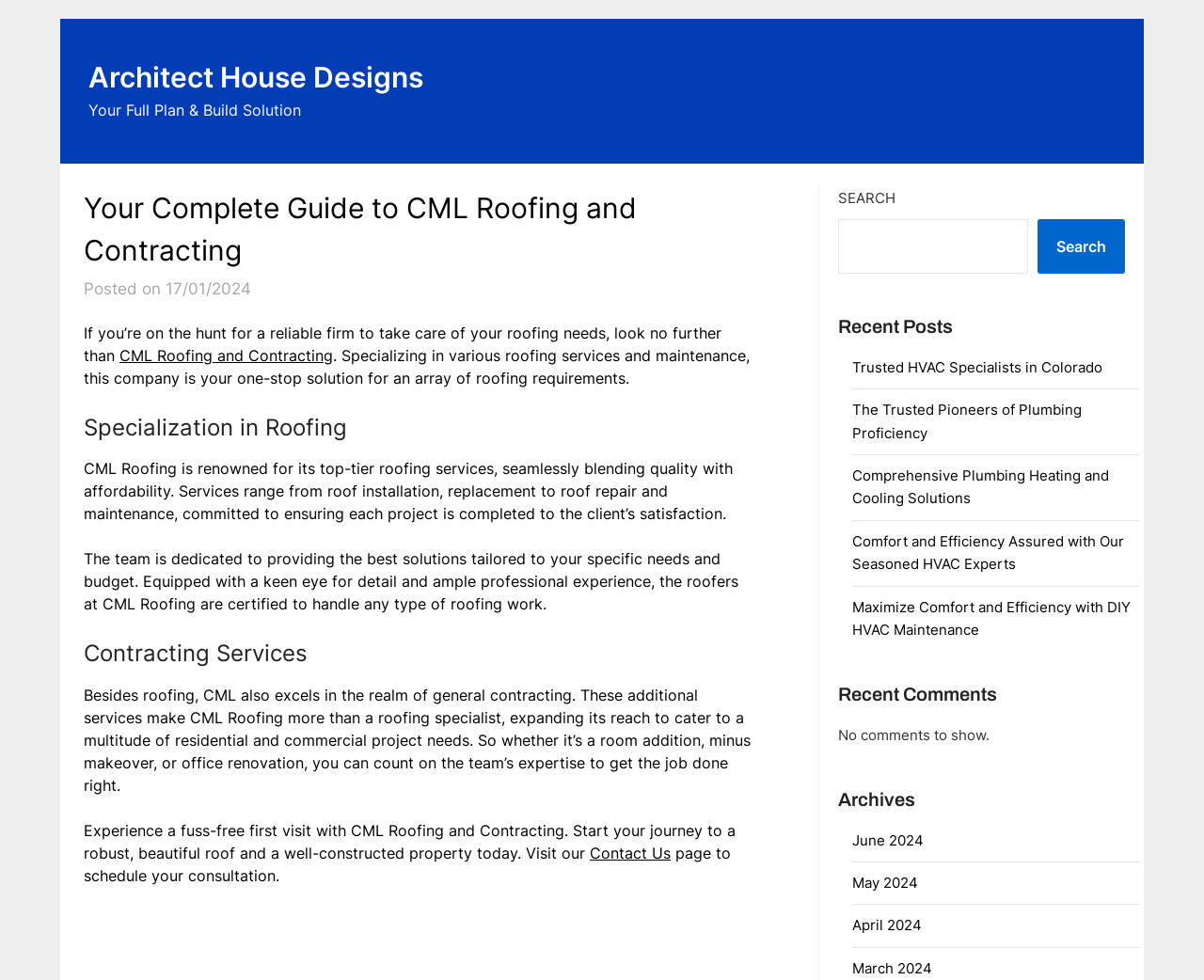Offer a comprehensive description of the webpage’s content and structure.

The webpage is a comprehensive guide to CML Roofing and Contracting, a company that provides roofing and contracting services. At the top of the page, there is a link to "Architect House Designs" and a heading that reads "Your Full Plan & Build Solution". 

Below this, there is a main section that contains an article about CML Roofing and Contracting. The article starts with a heading that reads "Your Complete Guide to CML Roofing and Contracting" and is followed by a date "Posted on 17/01/2024". 

The article then introduces CML Roofing and Contracting as a reliable firm that provides various roofing services and maintenance. There are two main sections in the article, one focusing on the company's specialization in roofing and the other on its contracting services. 

In the roofing section, the company is described as providing top-tier roofing services that blend quality with affordability, including roof installation, replacement, repair, and maintenance. The team is dedicated to providing the best solutions tailored to the client's specific needs and budget.

In the contracting section, the company is described as exceling in general contracting, providing additional services that cater to a multitude of residential and commercial project needs, including room additions, makeovers, and office renovations.

At the bottom of the article, there is a call-to-action to experience a fuss-free first visit with CML Roofing and Contracting, with a link to "Contact Us" to schedule a consultation.

To the right of the main section, there is a search bar with a "SEARCH" label and a button to initiate the search. Below the search bar, there are headings for "Recent Posts", "Recent Comments", and "Archives". 

Under "Recent Posts", there are five links to different articles, including "Trusted HVAC Specialists in Colorado" and "Comprehensive Plumbing Heating and Cooling Solutions". 

Under "Recent Comments", there is a message that reads "No comments to show." 

Under "Archives", there are four links to different months in 2024, including June, May, April, and March.